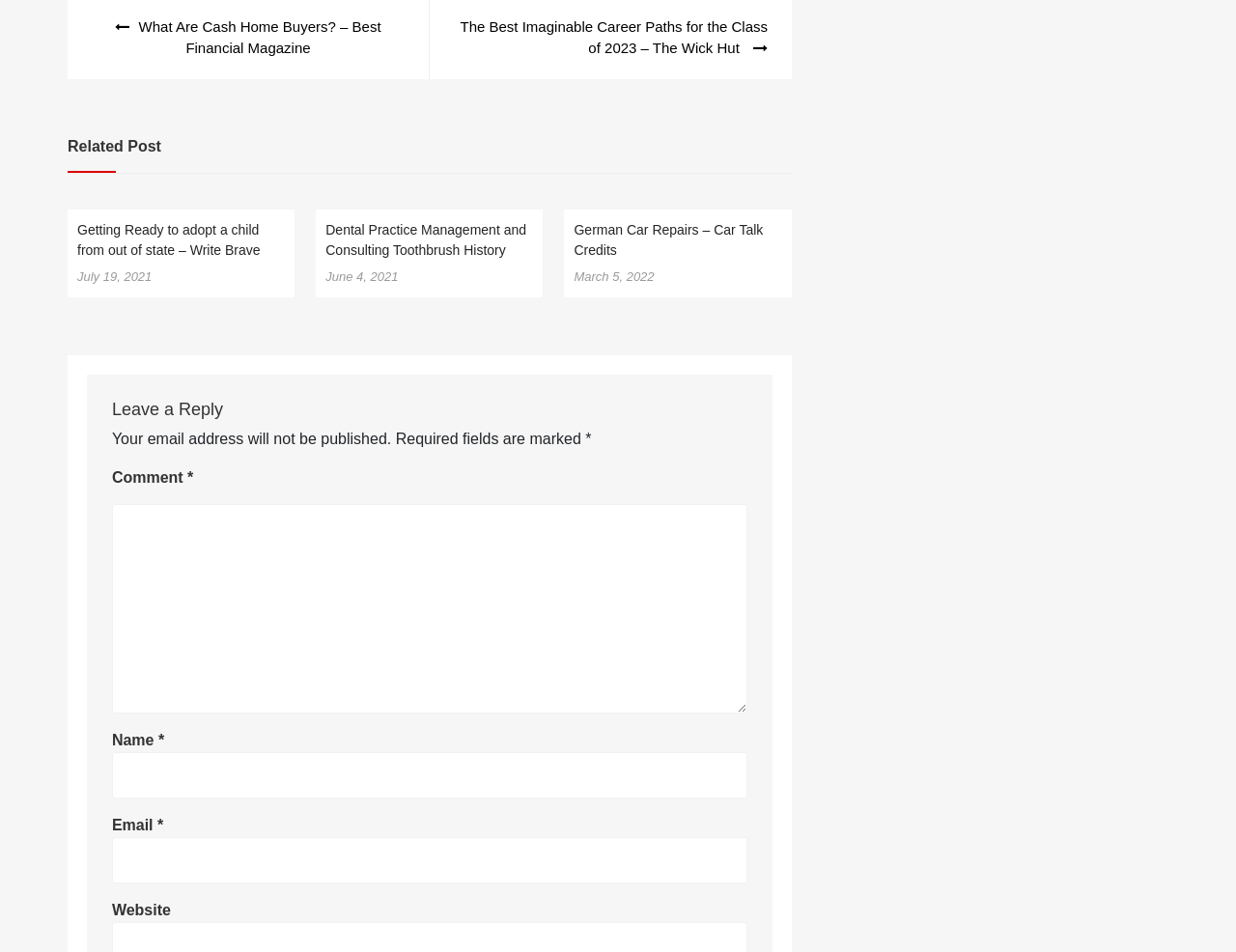Find the bounding box coordinates of the element to click in order to complete this instruction: "Click on Marketing Associate". The bounding box coordinates must be four float numbers between 0 and 1, denoted as [left, top, right, bottom].

None